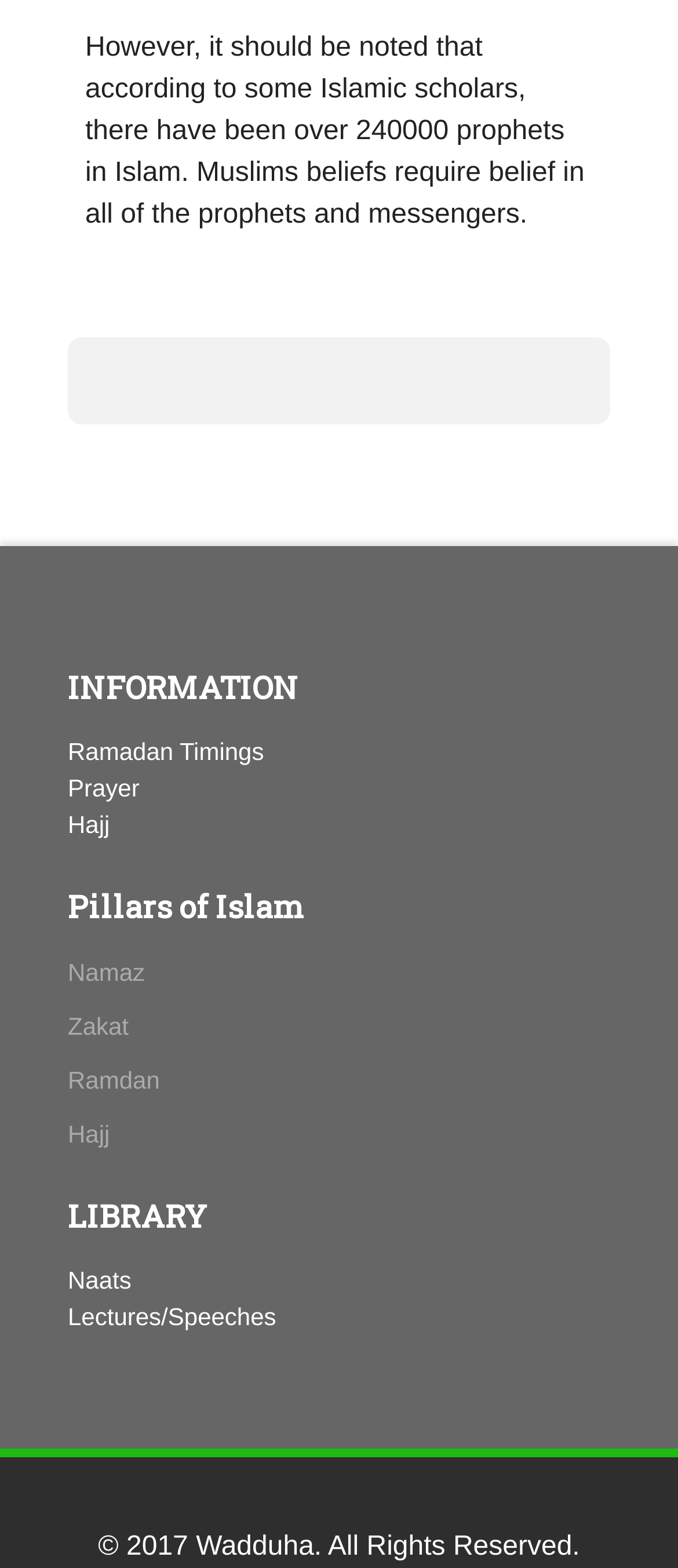From the element description Ramadan Timings, predict the bounding box coordinates of the UI element. The coordinates must be specified in the format (top-left x, top-left y, bottom-right x, bottom-right y) and should be within the 0 to 1 range.

[0.1, 0.471, 0.389, 0.488]